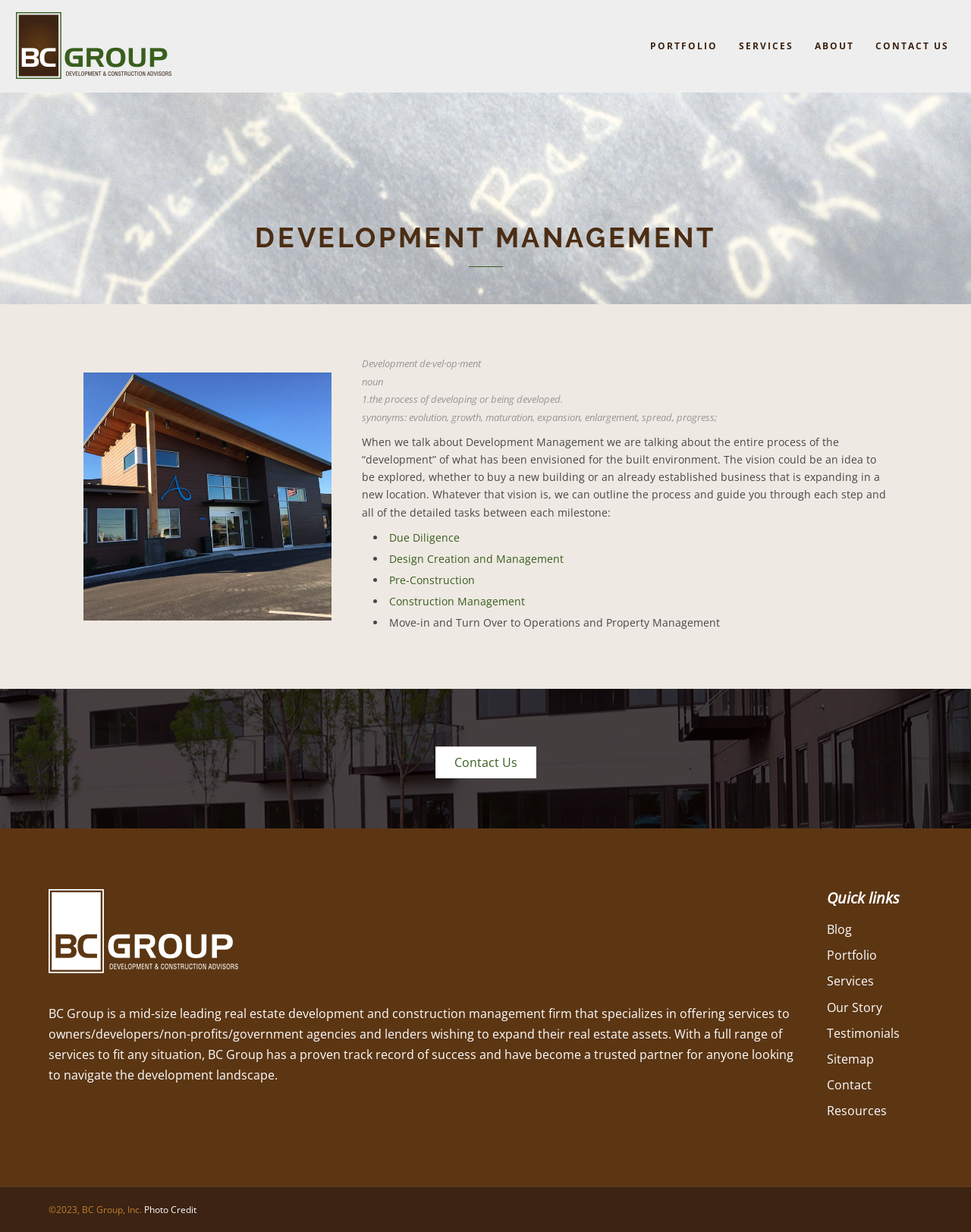Please specify the bounding box coordinates of the region to click in order to perform the following instruction: "Navigate to the 'PORTFOLIO' page".

[0.659, 0.023, 0.75, 0.052]